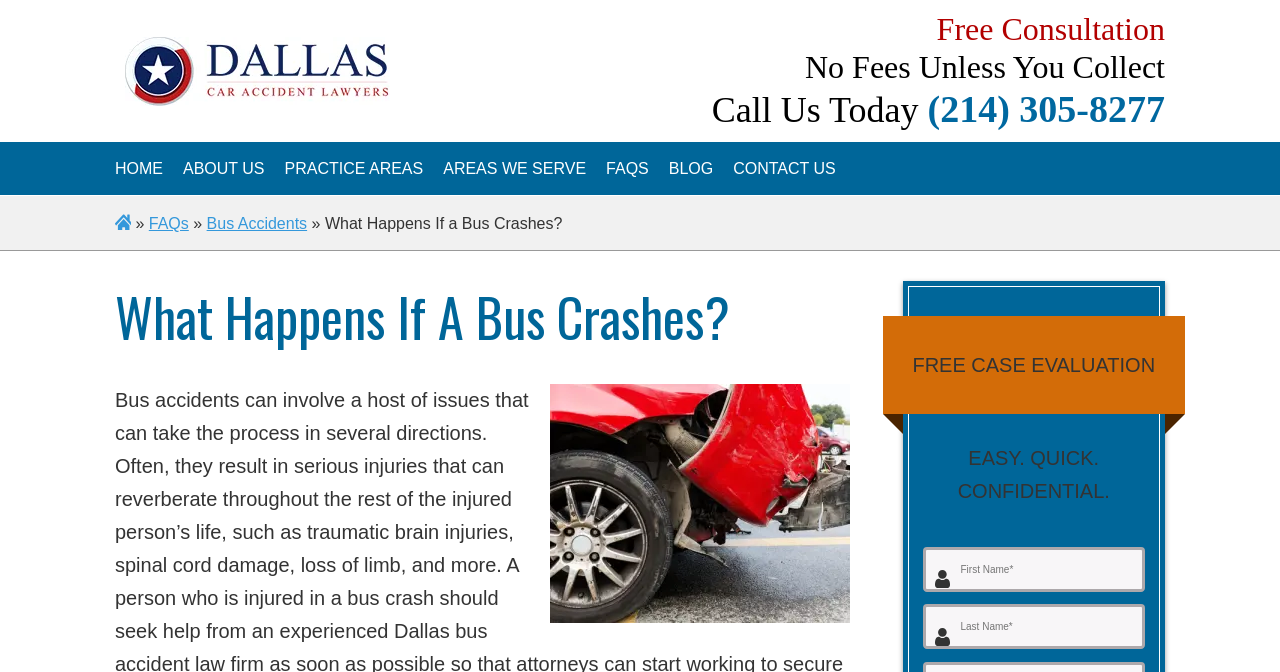Specify the bounding box coordinates for the region that must be clicked to perform the given instruction: "Click the 'HOME' link".

[0.09, 0.239, 0.127, 0.264]